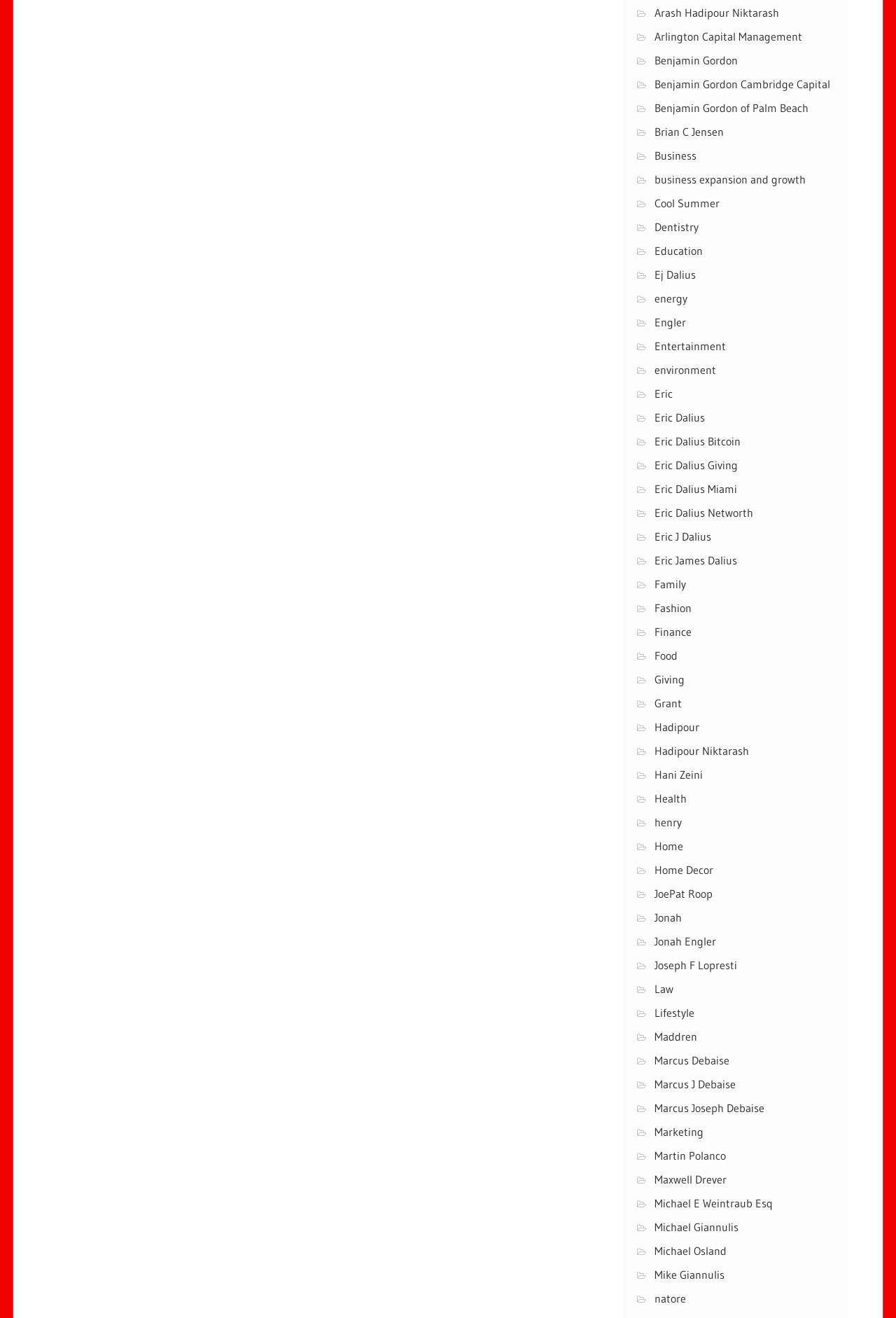Locate the bounding box coordinates of the UI element described by: "Benjamin Gordon of Palm Beach". The bounding box coordinates should consist of four float numbers between 0 and 1, i.e., [left, top, right, bottom].

[0.731, 0.076, 0.902, 0.087]